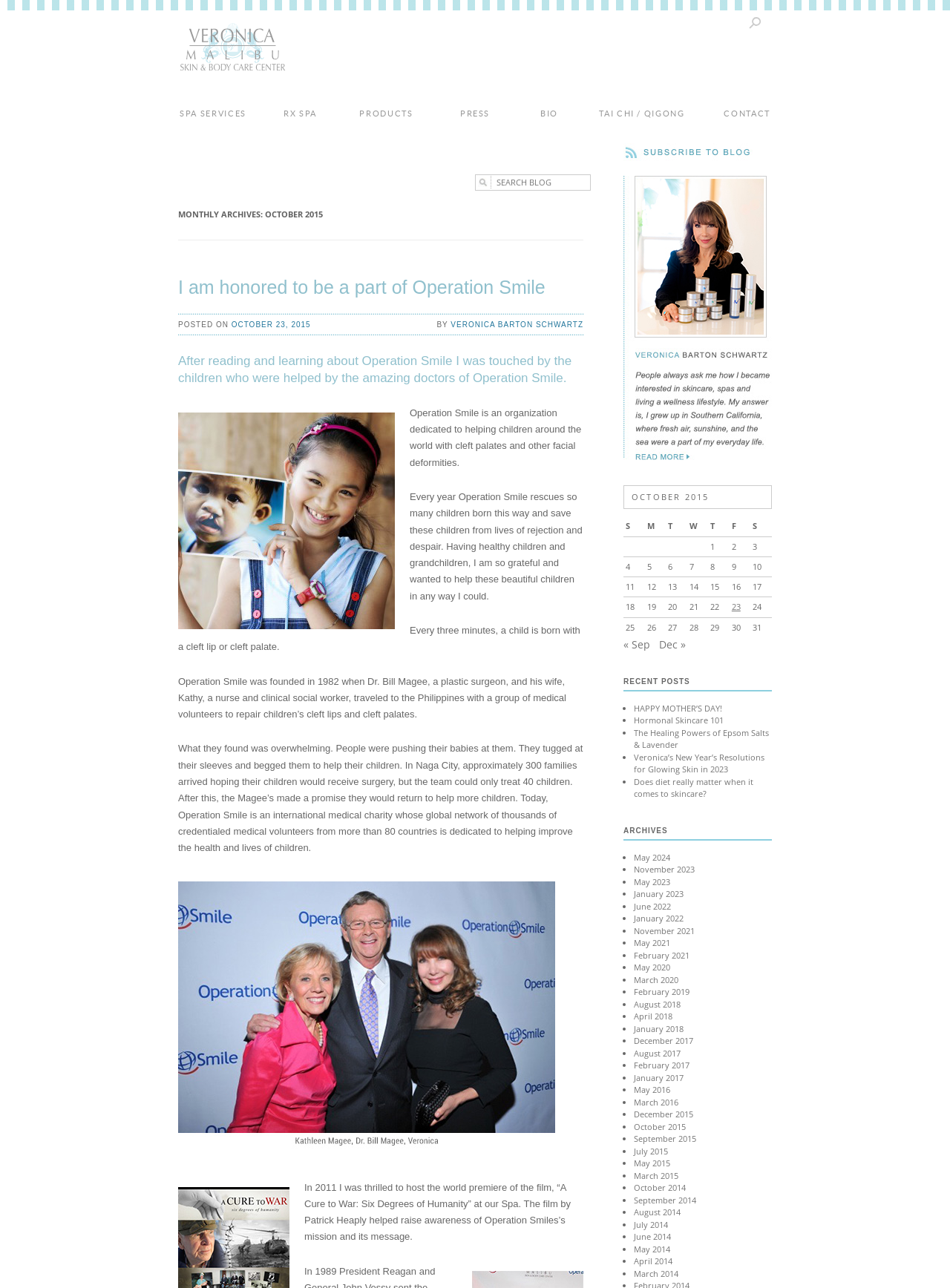Generate a comprehensive description of the webpage.

This webpage is about Veronica Spa and Skin Care Center in Malibu, California, and it appears to be a blog post from October 2015. At the top of the page, there is a logo and a search bar. Below the search bar, there are several links to different sections of the website, including "SPA SERVICES", "RX SPA", "PRODUCTS", "PRESS", "BIO", "TAI CHI / QIGONG", and "CONTACT".

The main content of the page is a blog post about Operation Smile, a charity that helps children with cleft palates and other facial deformities. The post is written by Veronica Barton Schwartz, the owner of the spa, and it describes her experience with Operation Smile and her admiration for the organization's work. The post includes several images, including a photo of Veronica with Dr. Bill Magee and his wife Kathy, the founders of Operation Smile.

To the right of the main content, there is a calendar for October 2015, with links to other blog posts published during that month. There are also several images and links to other sections of the website, including a link to a film premiere event hosted by Veronica at her spa.

Overall, the webpage has a clean and organized layout, with a focus on the blog post and the charity work of Operation Smile.